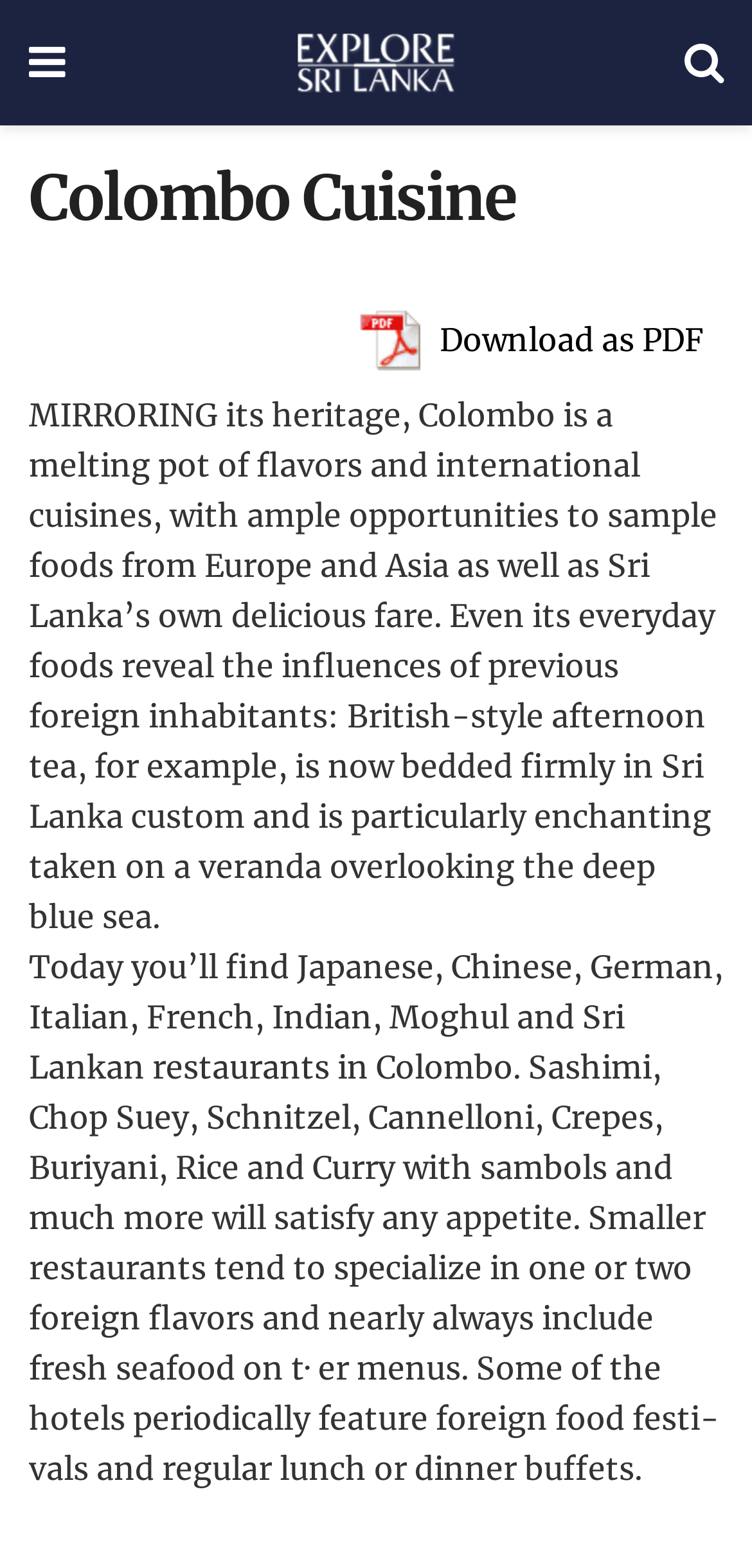How many types of cuisine are mentioned?
Answer the question with as much detail as possible.

I counted the number of cuisines mentioned in the text, including Japanese, Chinese, German, Italian, French, Indian, Moghul, and Sri Lankan.